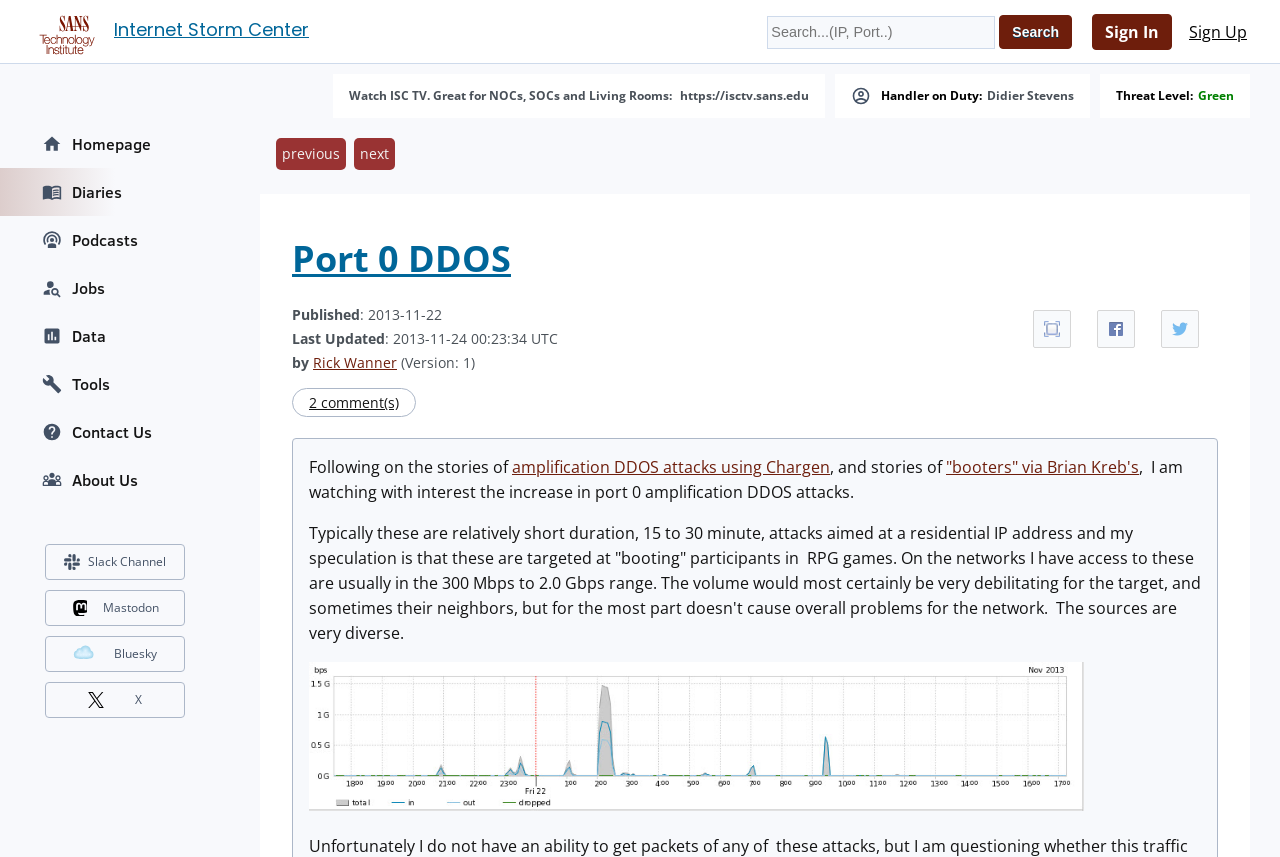Identify and provide the text content of the webpage's primary headline.

Internet Storm Center